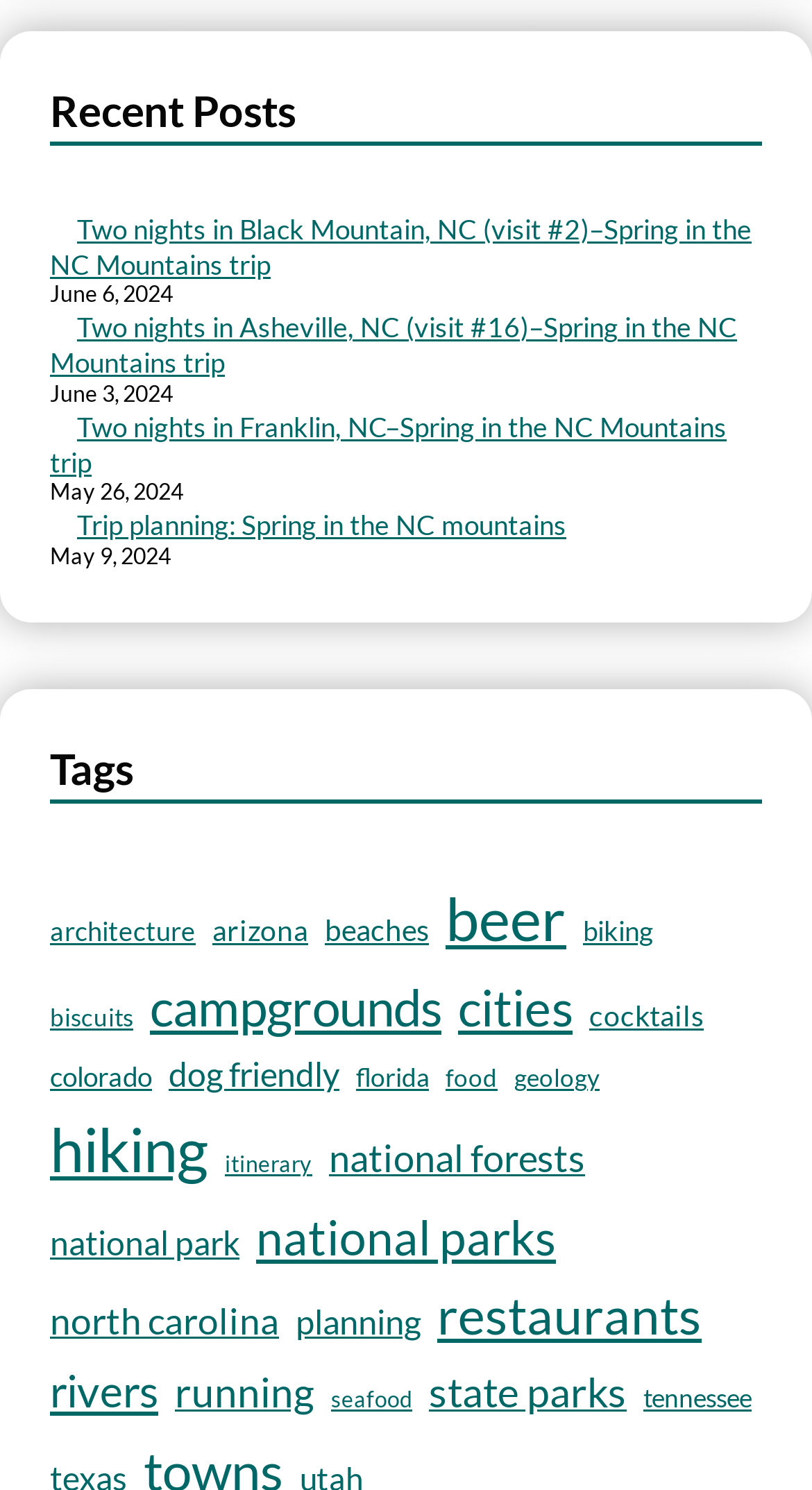Provide a single word or phrase to answer the given question: 
What is the title of the first post?

Two nights in Black Mountain, NC (visit #2)